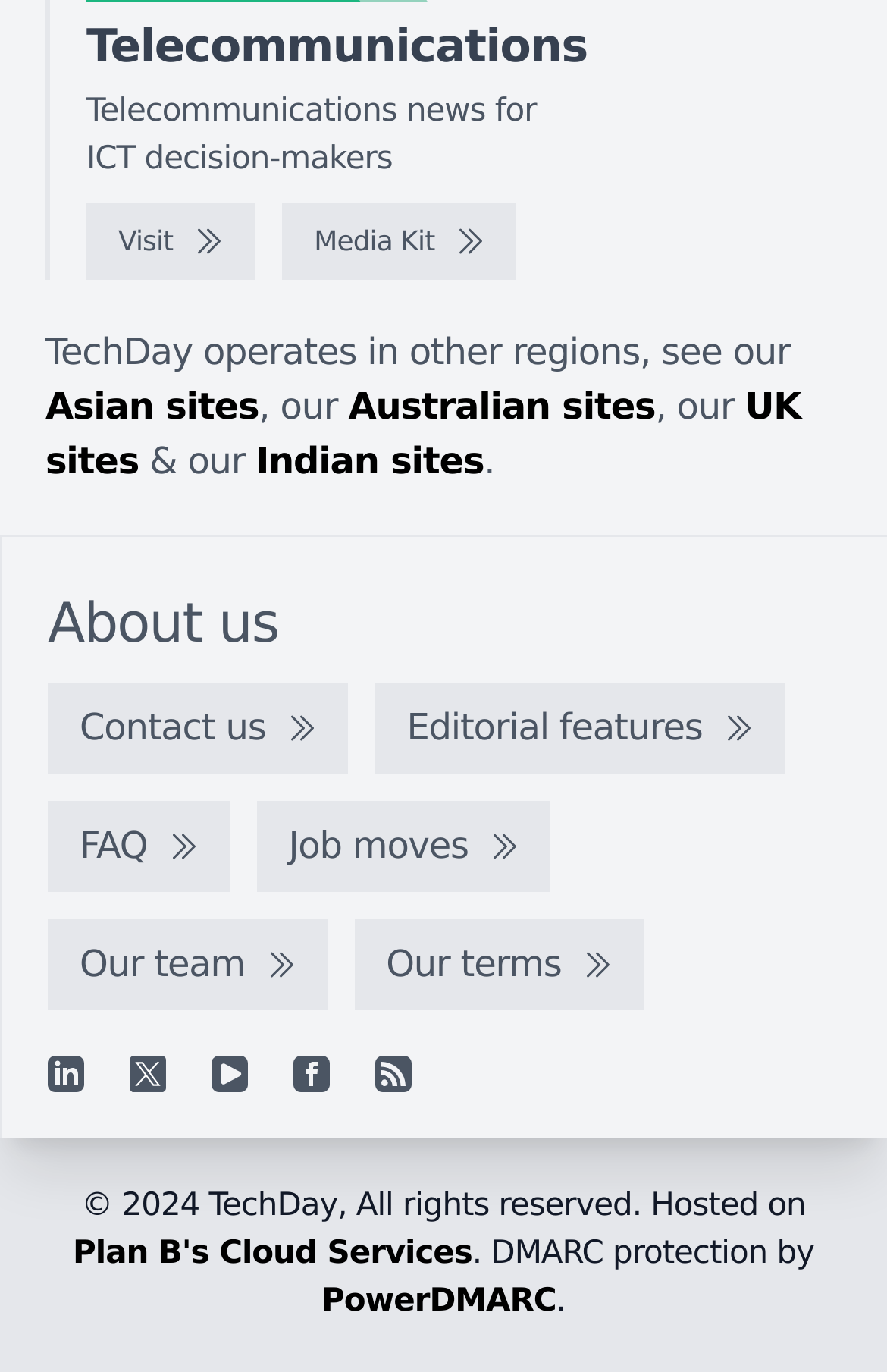What is the name of the company that hosts TechDay's website?
Answer the question with as much detail as you can, using the image as a reference.

The company that hosts TechDay's website is Plan B's Cloud Services, as indicated by the link to 'Plan B's Cloud Services' at the bottom of the webpage, which suggests that TechDay uses this company's cloud services to host its website.